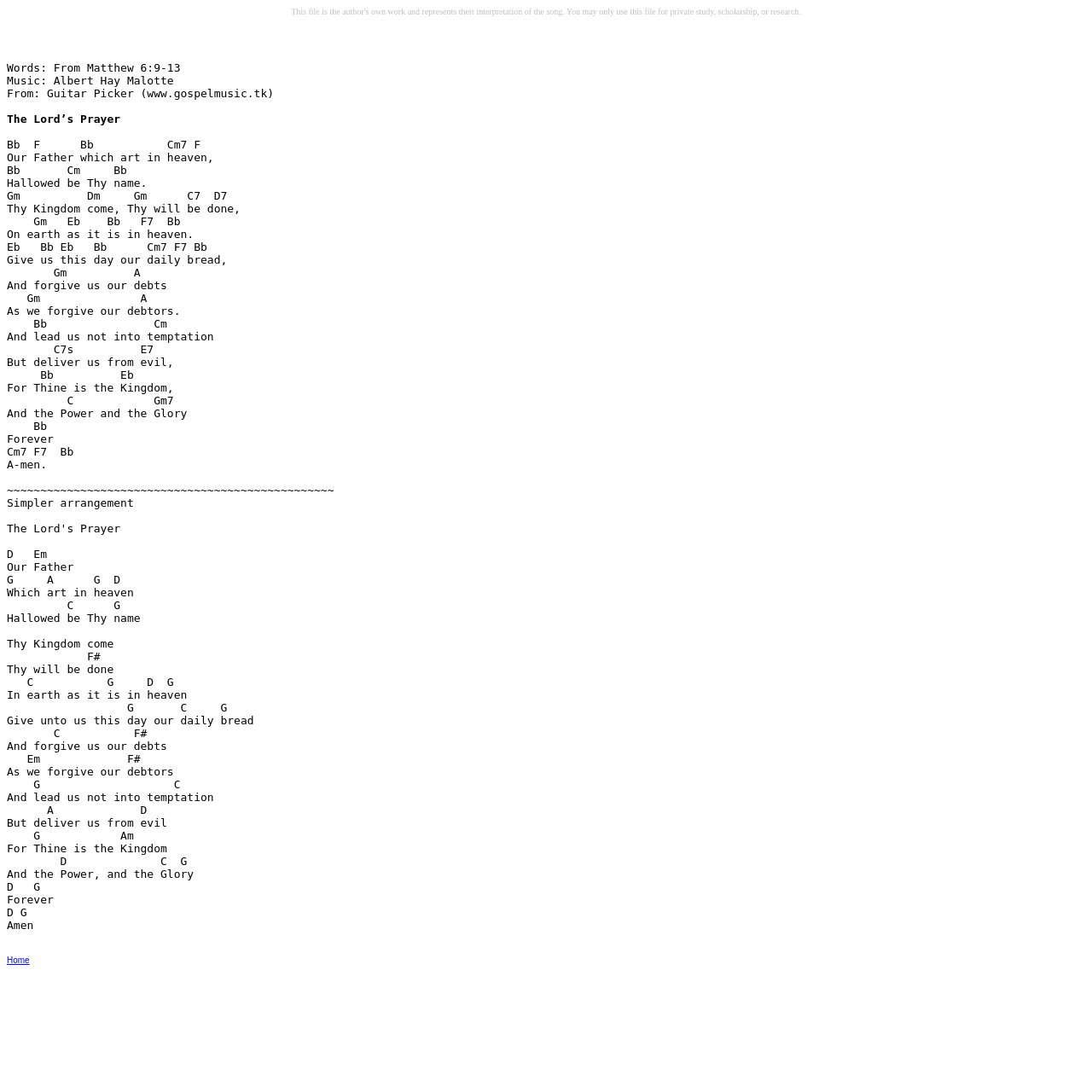Analyze the image and provide a detailed answer to the question: How many columns are in the table at the top of the page?

I found the answer by looking at the table at the top of the page, which has two table cells in the first row. This indicates that the table has two columns.